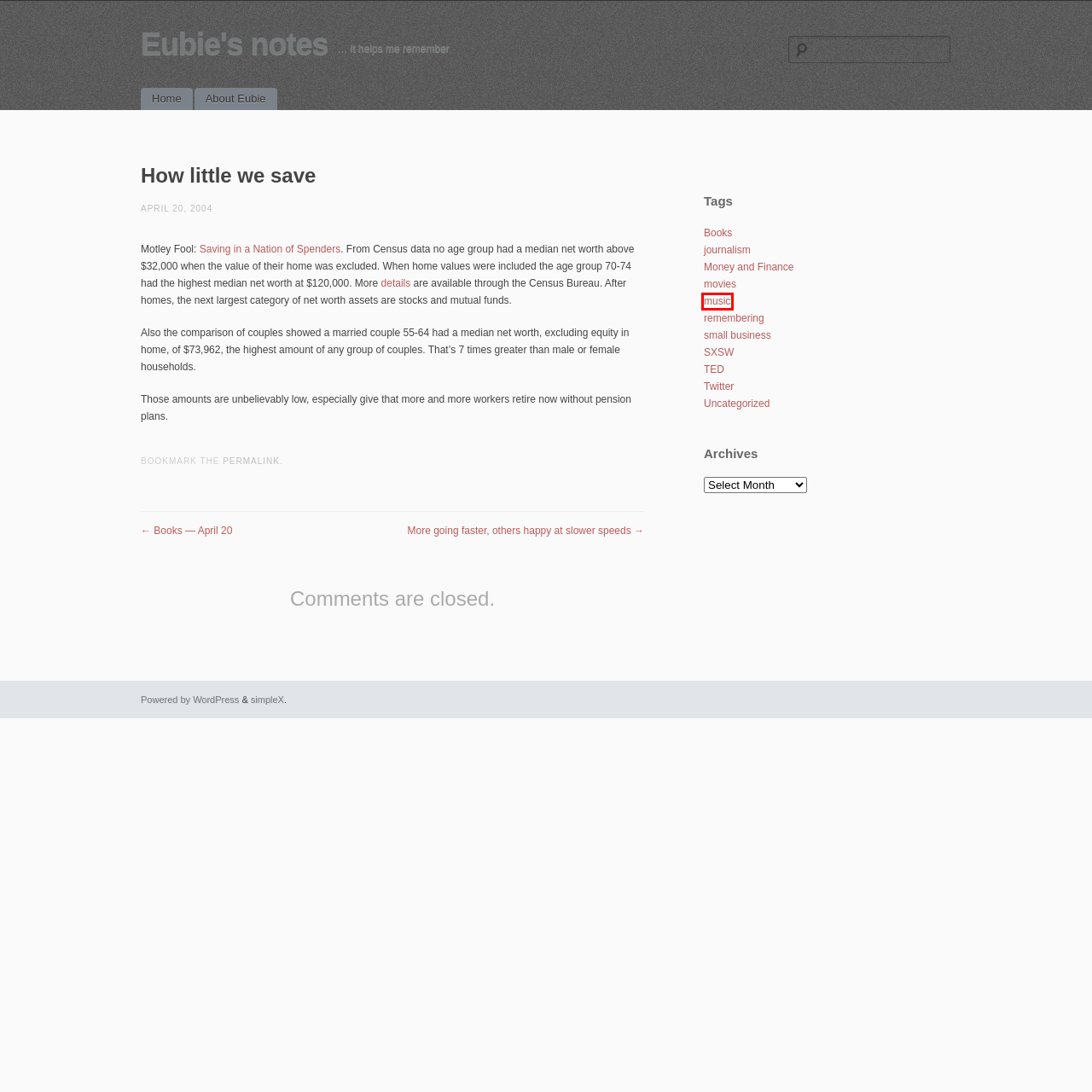Consider the screenshot of a webpage with a red bounding box and select the webpage description that best describes the new page that appears after clicking the element inside the red box. Here are the candidates:
A. More going faster, others happy at slower speeds | Eubie's notes
B. remembering | Eubie's notes
C. small business | Eubie's notes
D. Books — April 20 | Eubie's notes
E. Twitter | Eubie's notes
F. Books | Eubie's notes
G. Money and Finance | Eubie's notes
H. music | Eubie's notes

H